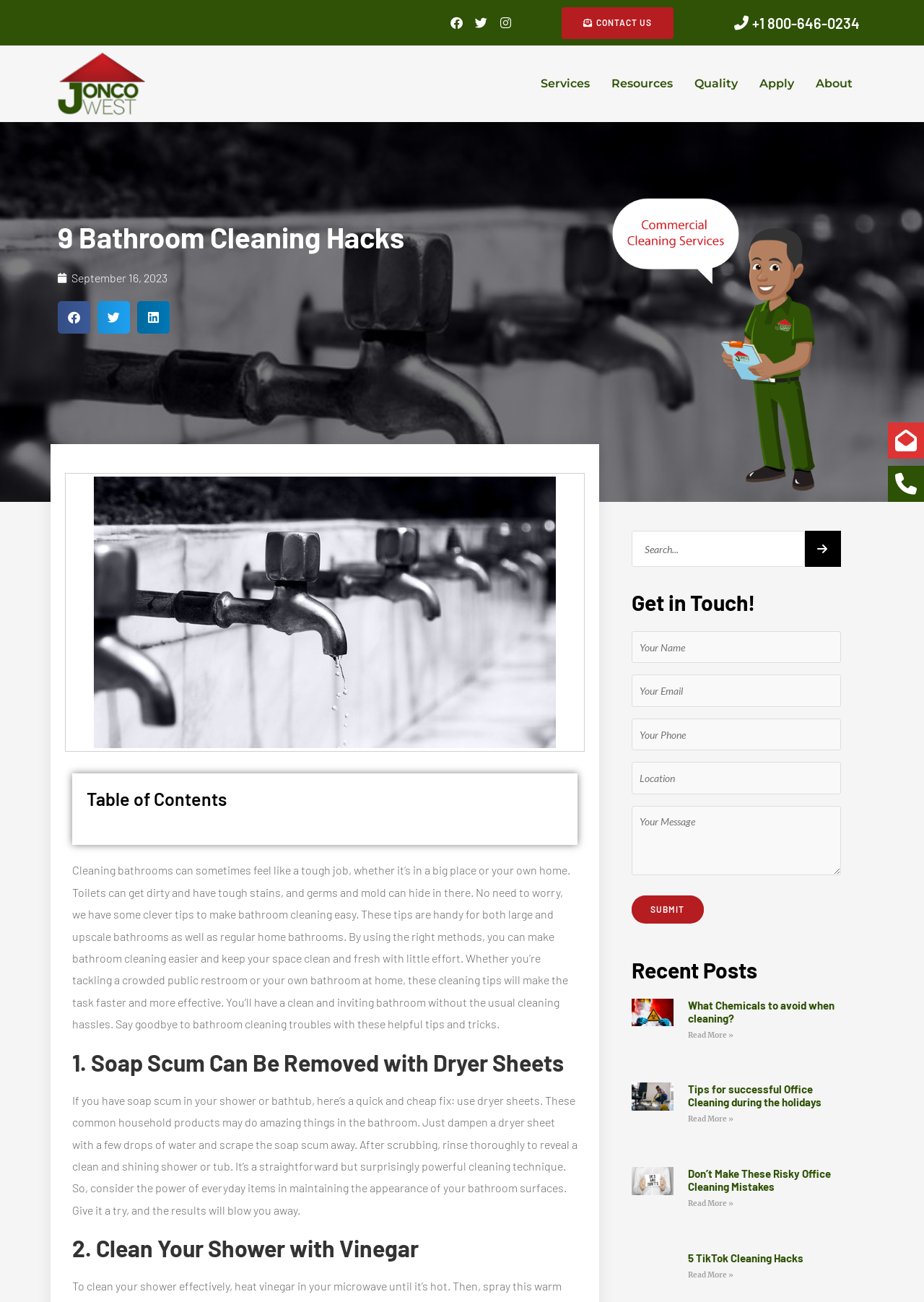What is the purpose of the dryer sheets in bathroom cleaning?
Utilize the information in the image to give a detailed answer to the question.

According to the webpage, dryer sheets can be used to remove soap scum from shower or bathtub surfaces. This is mentioned in the section '1. Soap Scum Can Be Removed with Dryer Sheets'.